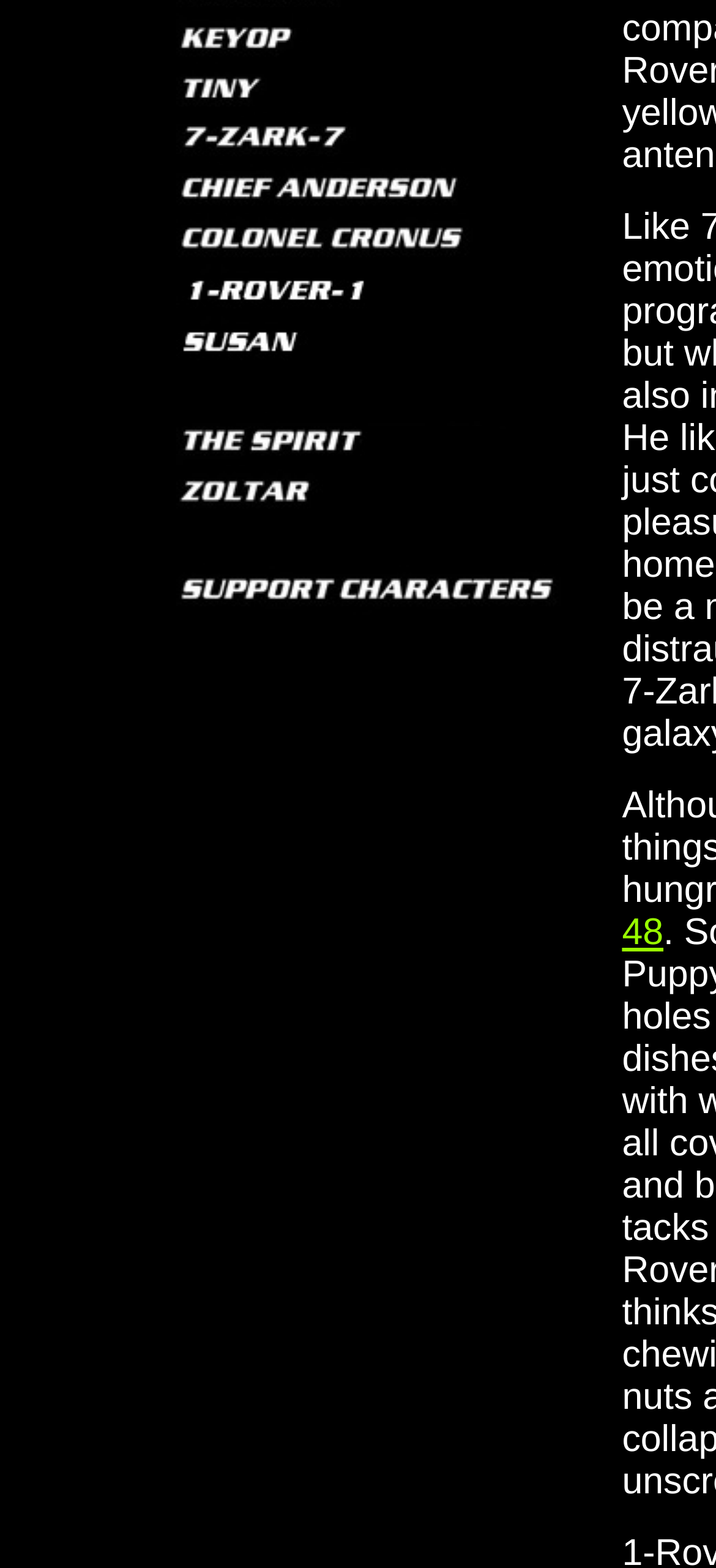Provide the bounding box coordinates of the HTML element described as: "name="Image22"". The bounding box coordinates should be four float numbers between 0 and 1, i.e., [left, top, right, bottom].

[0.246, 0.315, 0.8, 0.335]